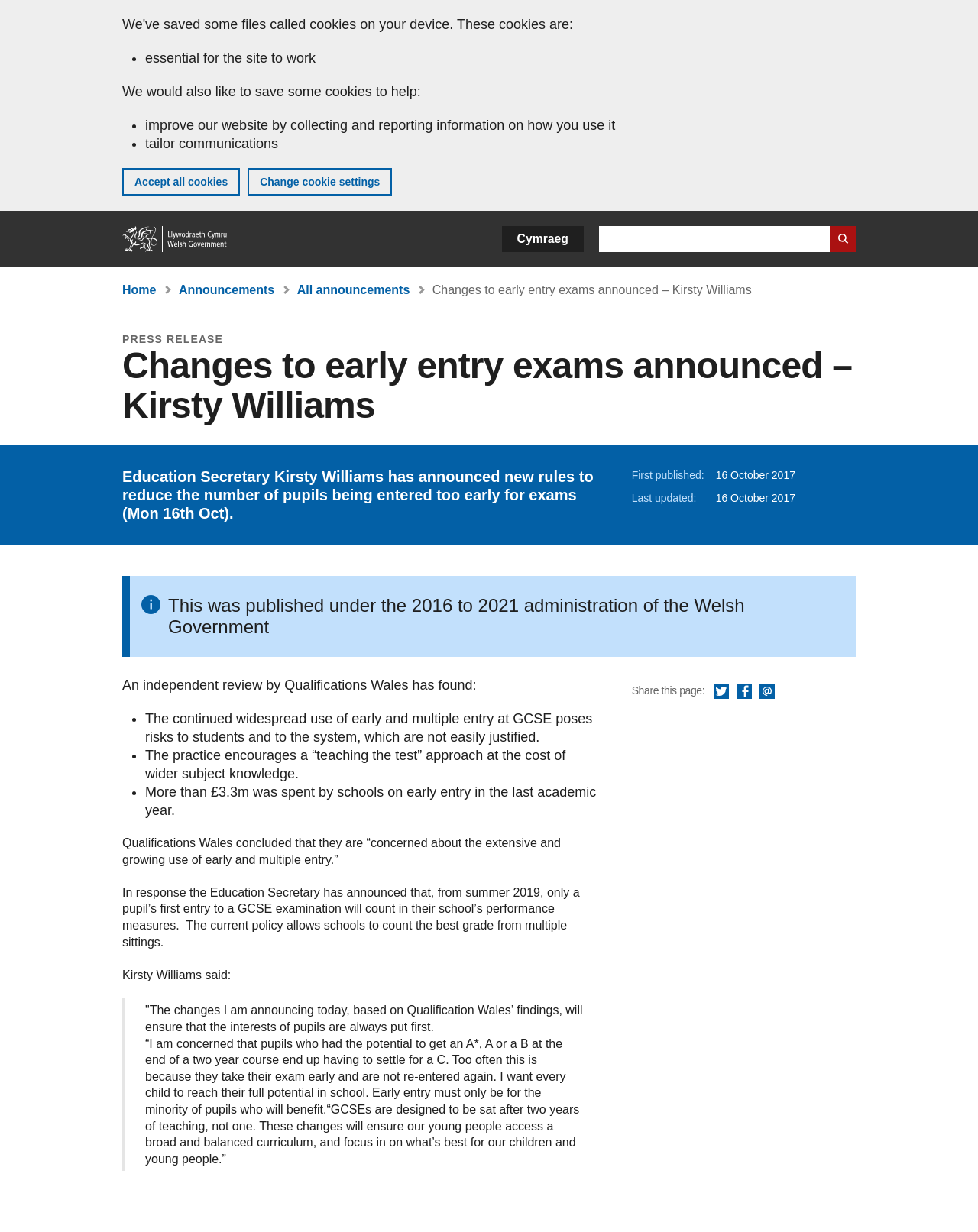Respond to the following question using a concise word or phrase: 
What is the concern of Qualifications Wales regarding early and multiple entry?

Risks to students and the system